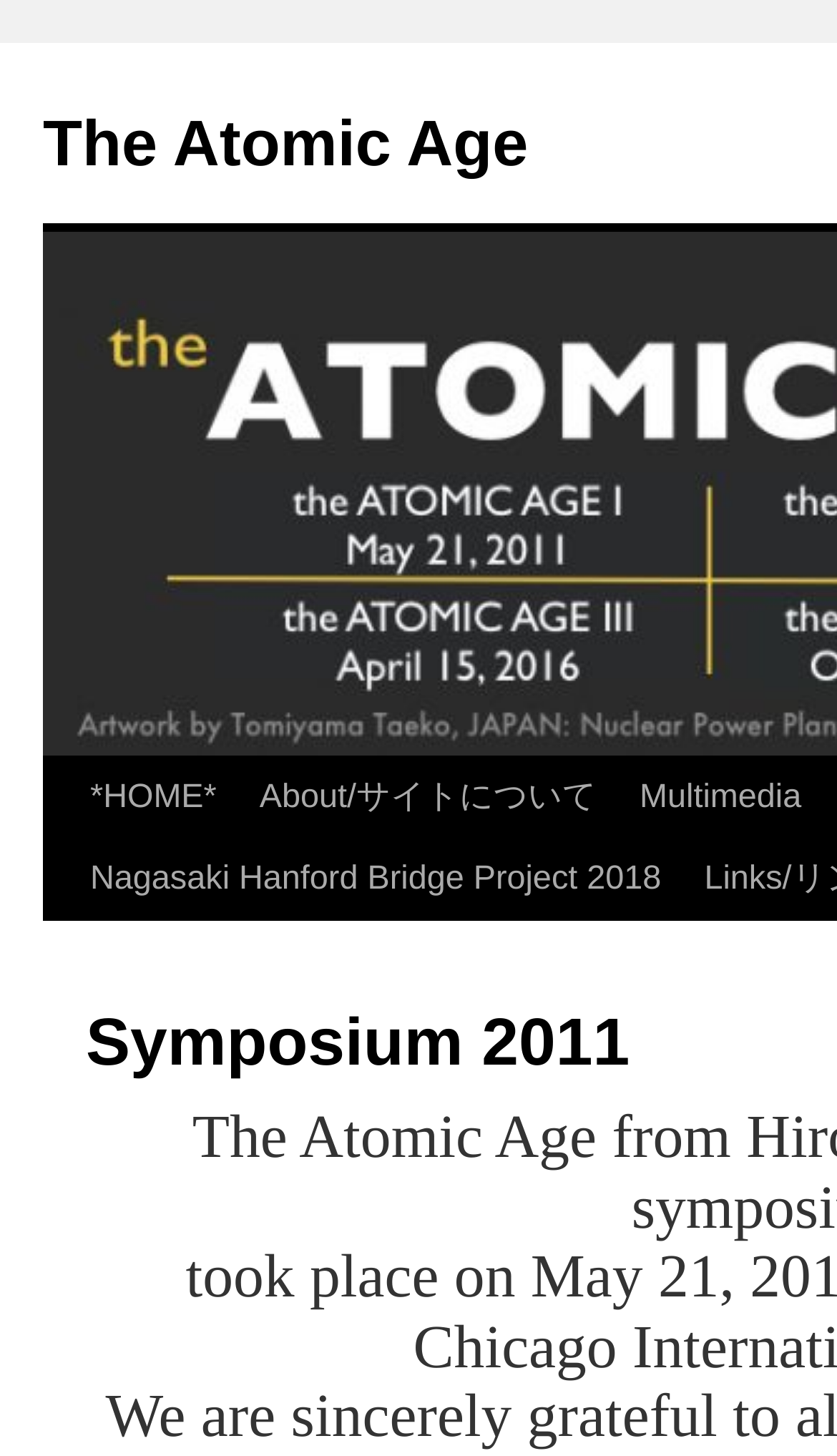From the webpage screenshot, identify the region described by About/サイトについて. Provide the bounding box coordinates as (top-left x, top-left y, bottom-right x, bottom-right y), with each value being a floating point number between 0 and 1.

[0.259, 0.52, 0.64, 0.632]